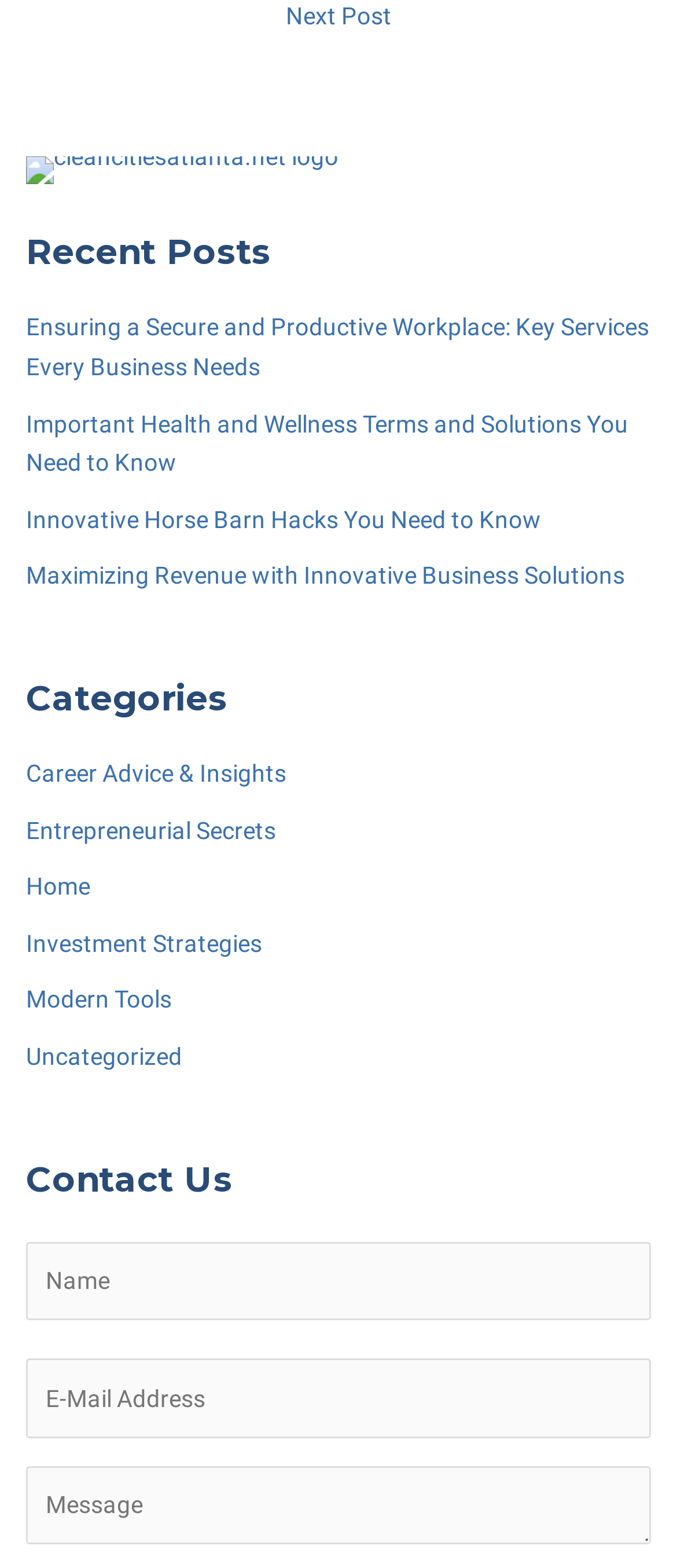Can you find the bounding box coordinates for the element to click on to achieve the instruction: "Browse the 'Career Advice & Insights' category"?

[0.038, 0.484, 0.423, 0.502]